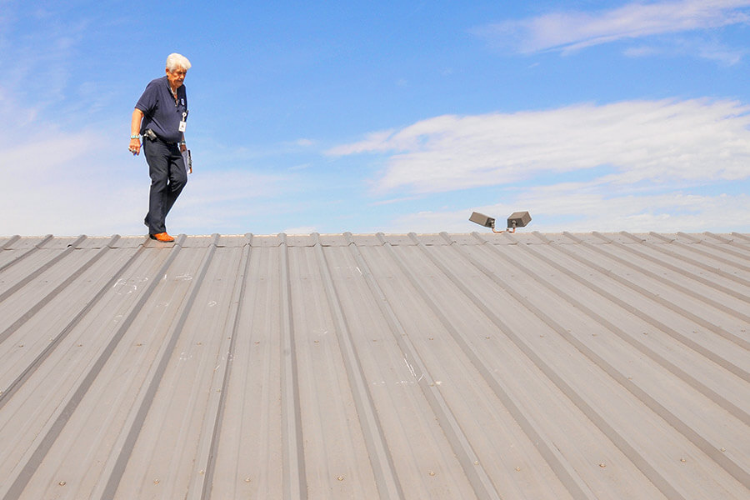What is the purpose of the image?
Please ensure your answer to the question is detailed and covers all necessary aspects.

The image is intended to convey the significance of regular maintenance and oversight in roofing projects, as emphasized by the individual inspecting the metal roof, thereby underscoring the central message about hiring experienced roofing contractors.